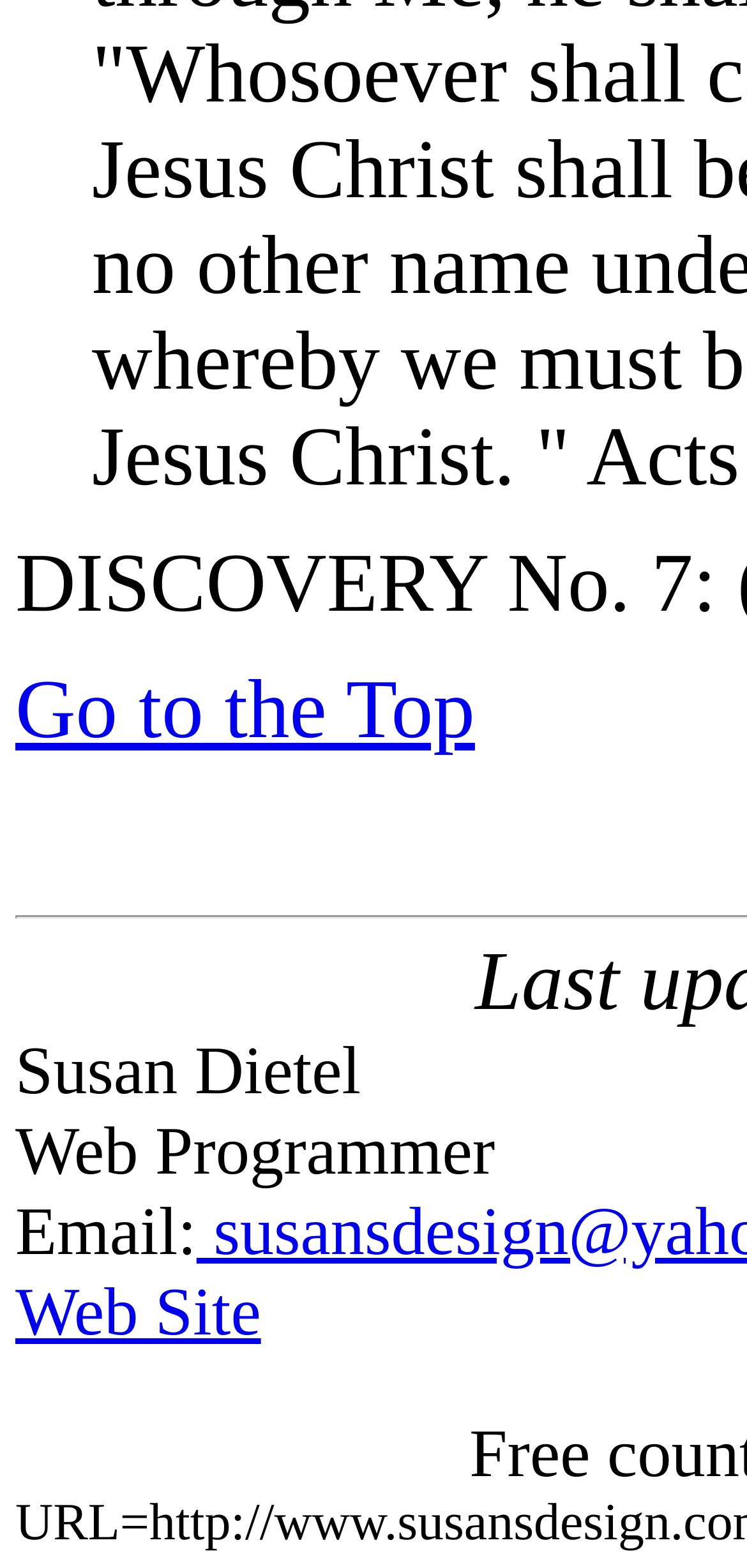Please determine the bounding box coordinates, formatted as (top-left x, top-left y, bottom-right x, bottom-right y), with all values as floating point numbers between 0 and 1. Identify the bounding box of the region described as: Web Site

[0.021, 0.812, 0.349, 0.86]